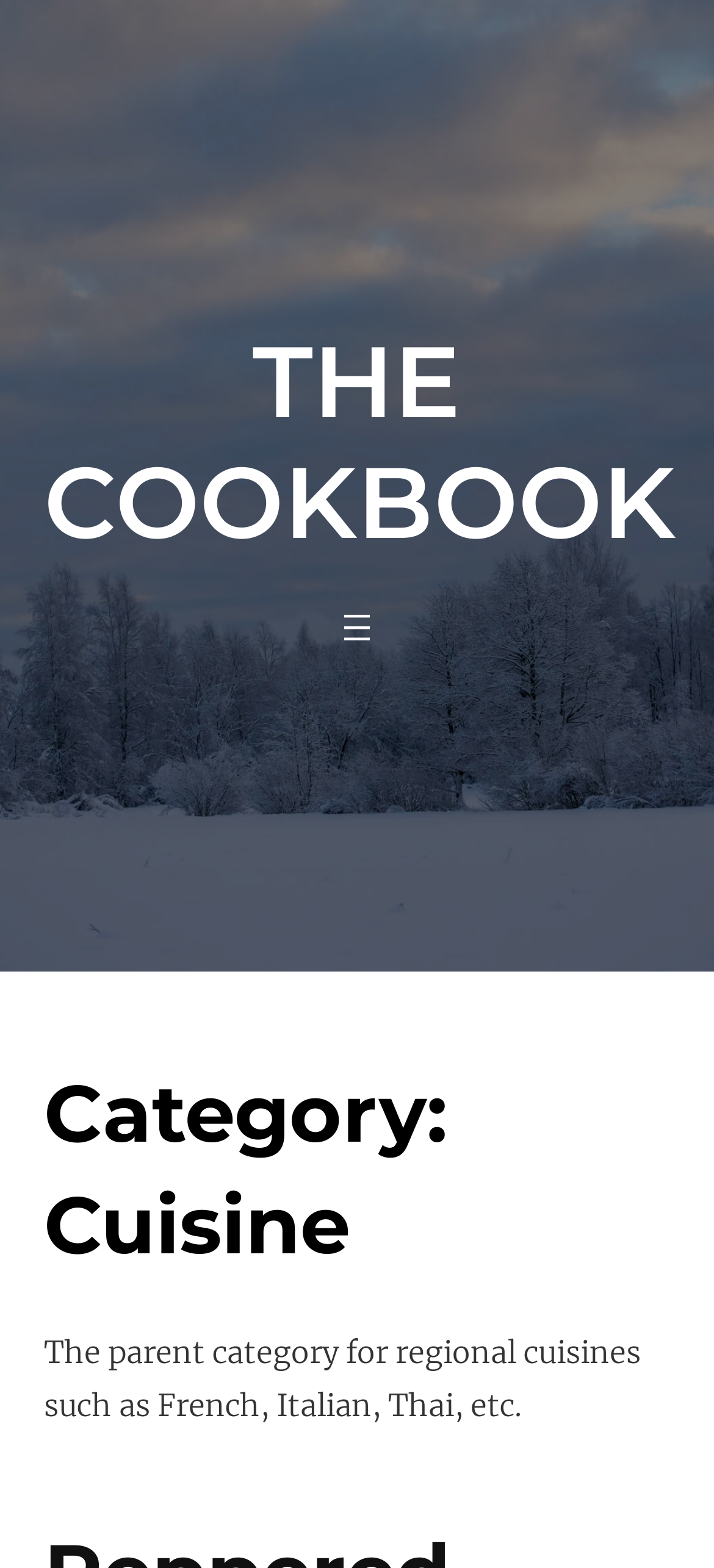Please respond to the question using a single word or phrase:
What is the category of the current page?

Cuisine